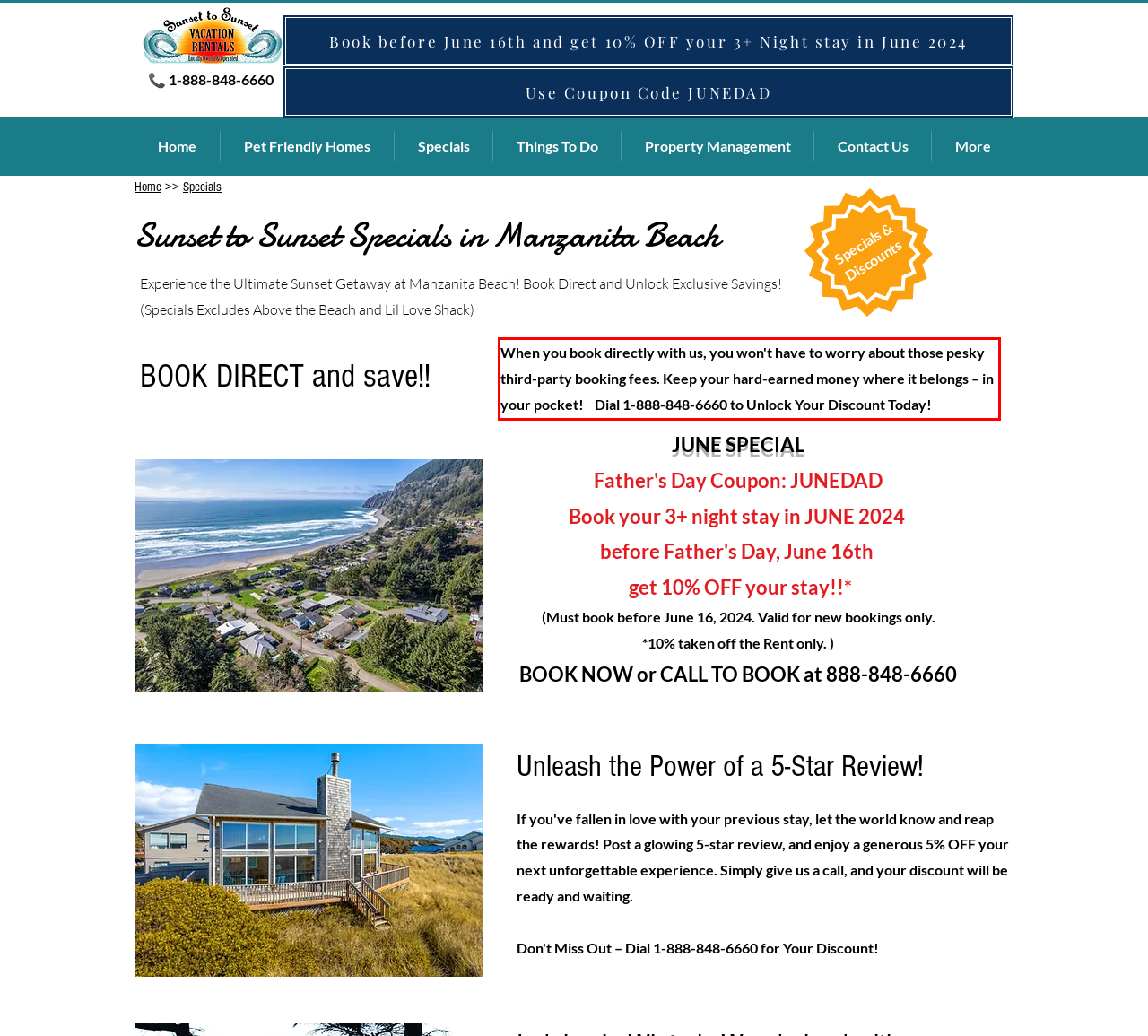You are provided with a screenshot of a webpage containing a red bounding box. Please extract the text enclosed by this red bounding box.

When you book directly with us, you won't have to worry about those pesky third-party booking fees. Keep your hard-earned money where it belongs – in your pocket! Dial 1-888-848-6660 to Unlock Your Discount Today!